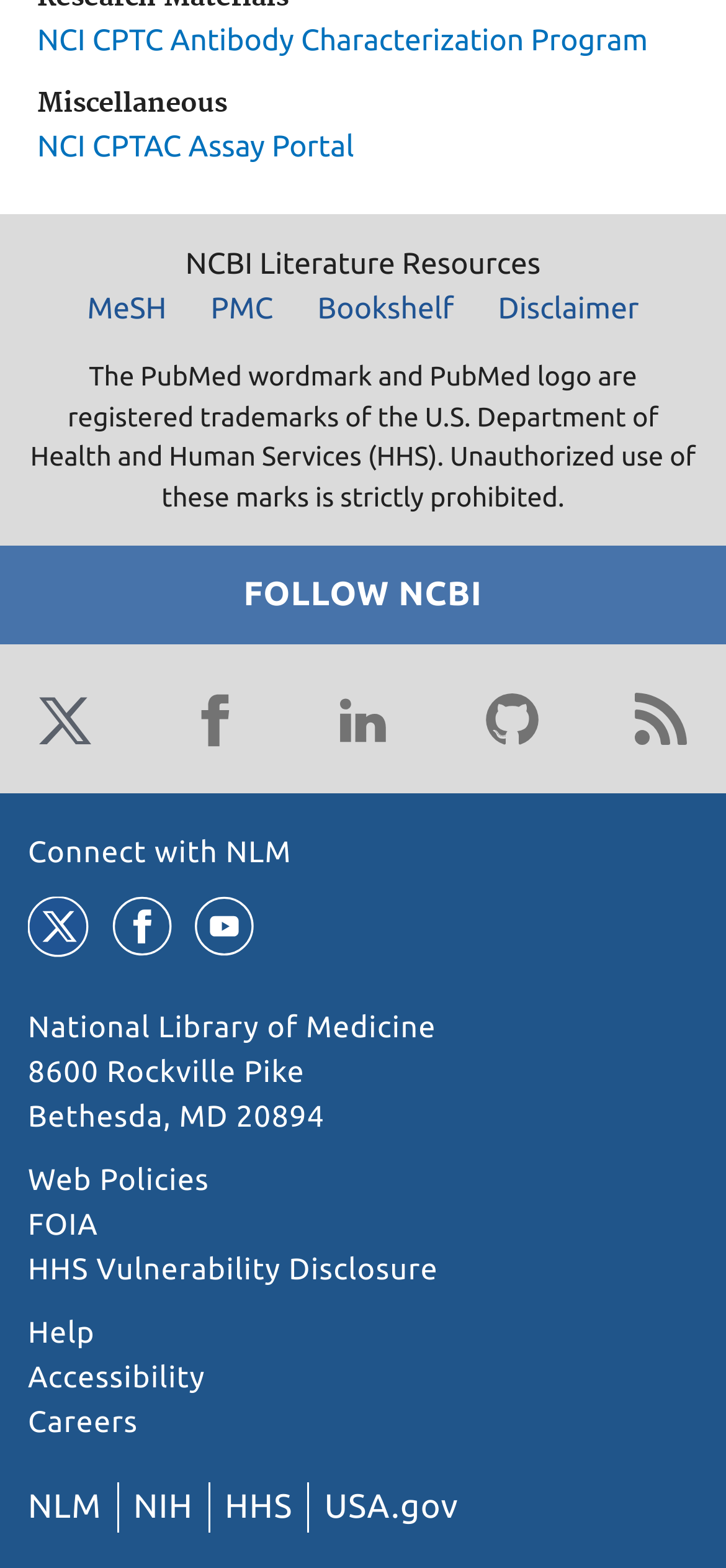Identify the bounding box coordinates of the section to be clicked to complete the task described by the following instruction: "Go to MeSH". The coordinates should be four float numbers between 0 and 1, formatted as [left, top, right, bottom].

[0.094, 0.182, 0.255, 0.211]